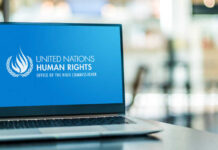Provide a one-word or brief phrase answer to the question:
What does the logo signify?

Office of the United Nations High Commissioner for Human Rights